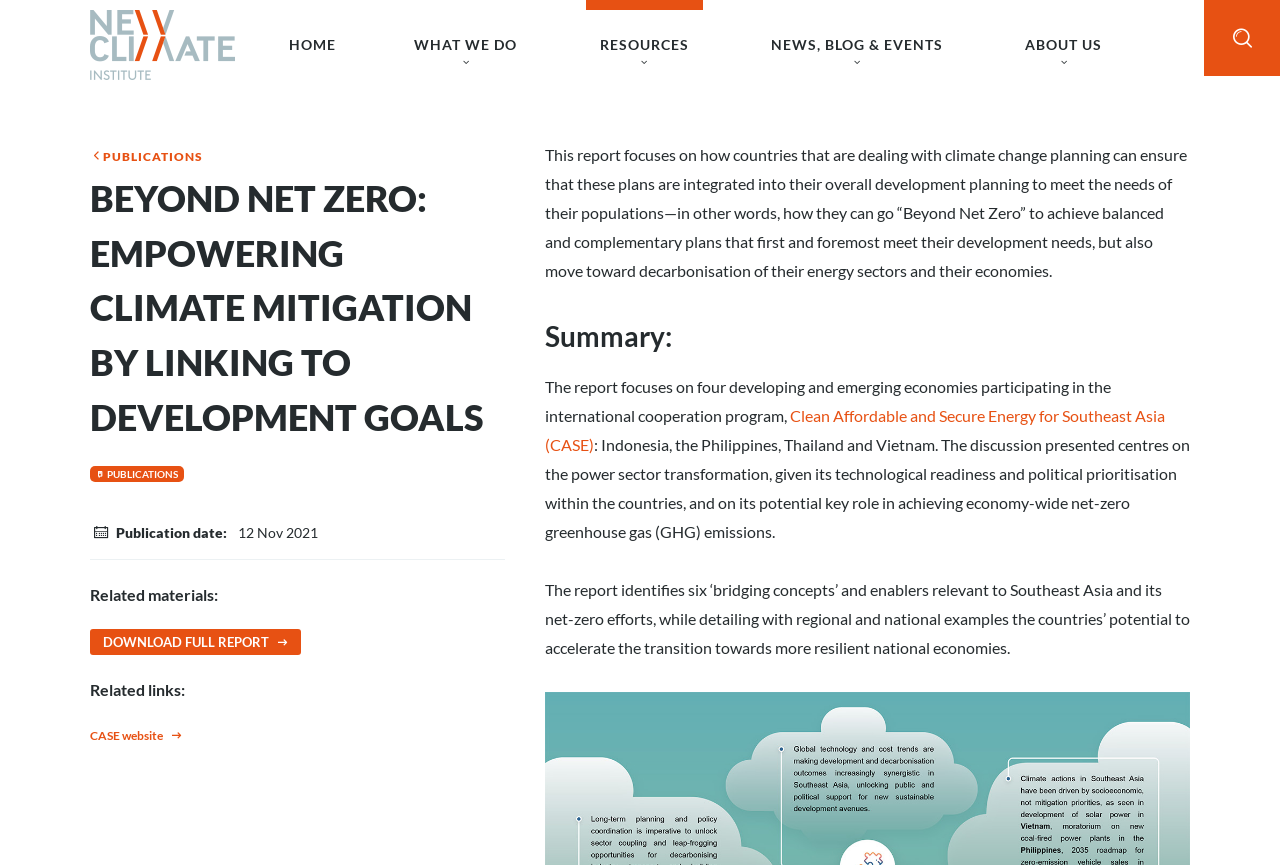Find the bounding box coordinates of the area to click in order to follow the instruction: "Explore the resources".

[0.468, 0.042, 0.538, 0.061]